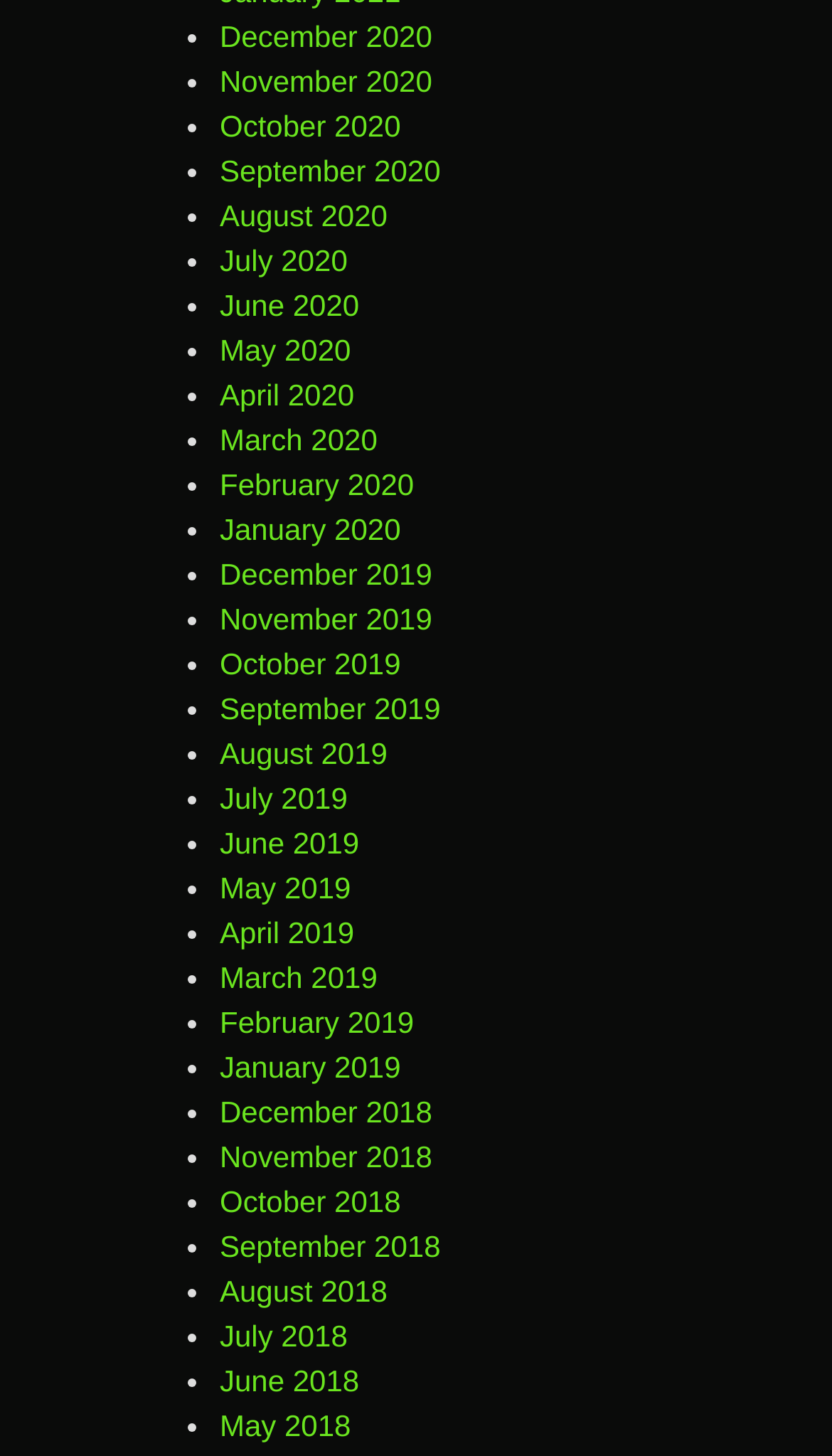What is the latest month listed in 2019? Based on the image, give a response in one word or a short phrase.

December 2019